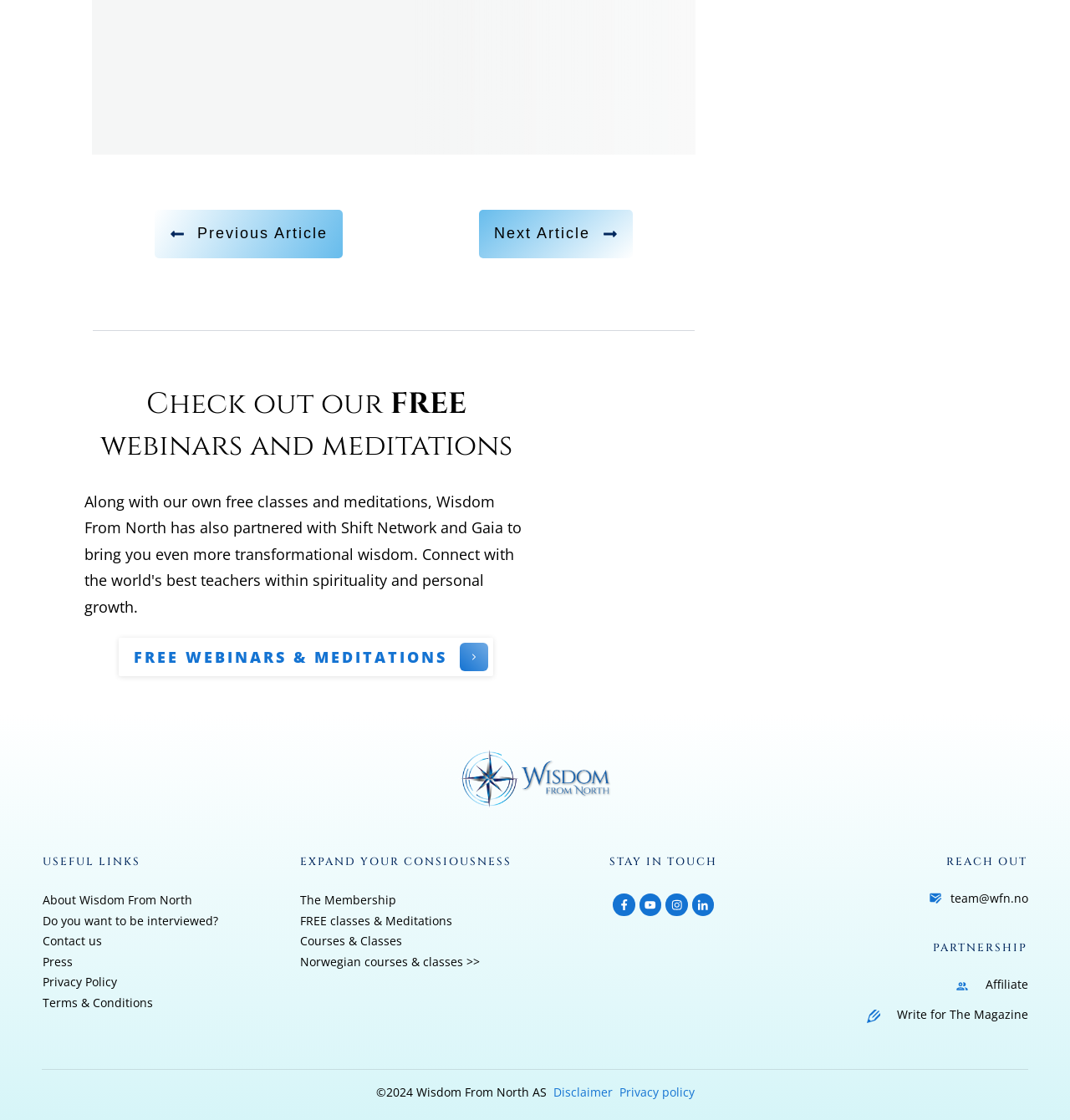What is the copyright year of the webpage?
Examine the screenshot and reply with a single word or phrase.

2024